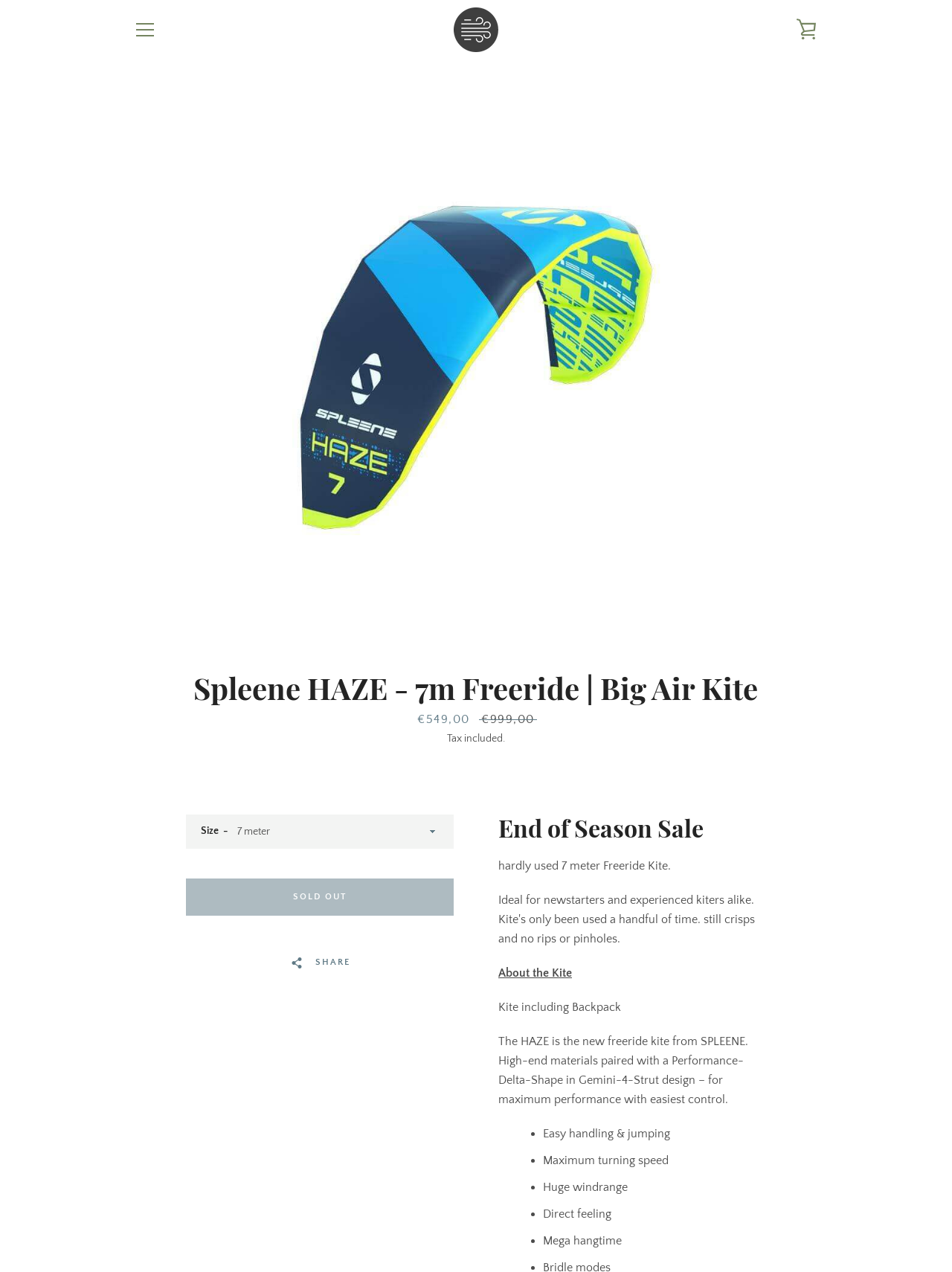Extract the bounding box coordinates of the UI element described: ".site-header__logo-image { height: 60px; }". Provide the coordinates in the format [left, top, right, bottom] with values ranging from 0 to 1.

[0.477, 0.006, 0.523, 0.041]